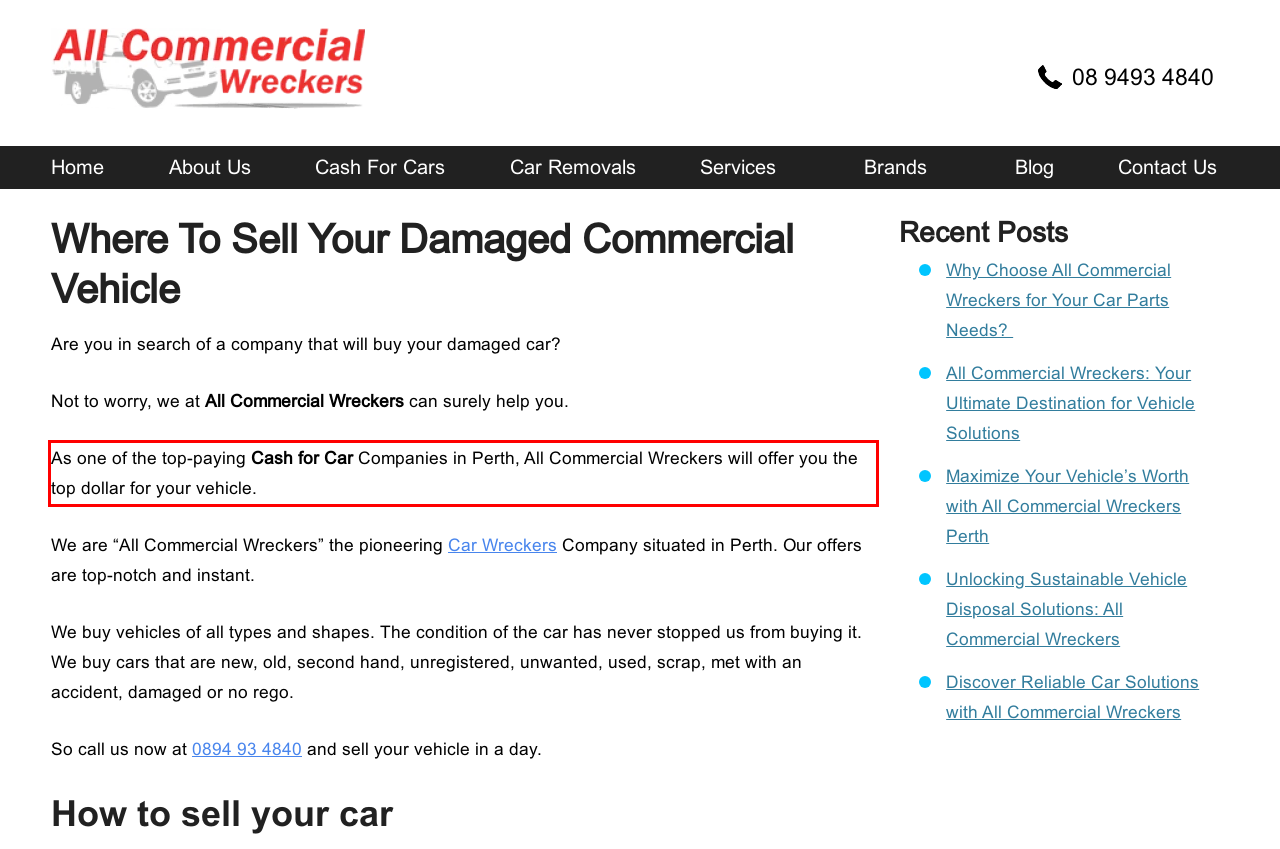From the screenshot of the webpage, locate the red bounding box and extract the text contained within that area.

As one of the top-paying Cash for Car Companies in Perth, All Commercial Wreckers will offer you the top dollar for your vehicle.